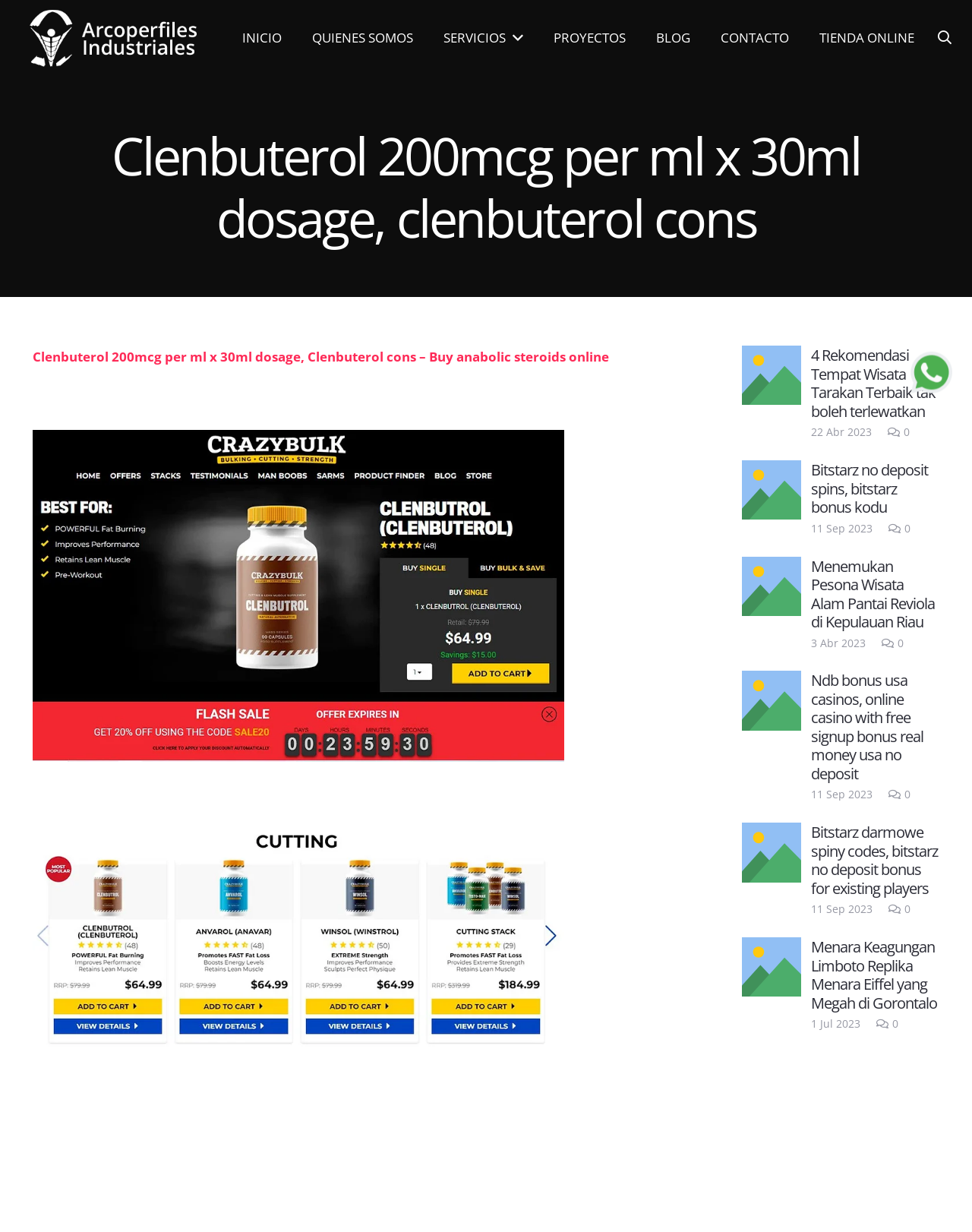Identify the bounding box coordinates of the clickable region necessary to fulfill the following instruction: "Participate in PWN Membership Showcase". The bounding box coordinates should be four float numbers between 0 and 1, i.e., [left, top, right, bottom].

None